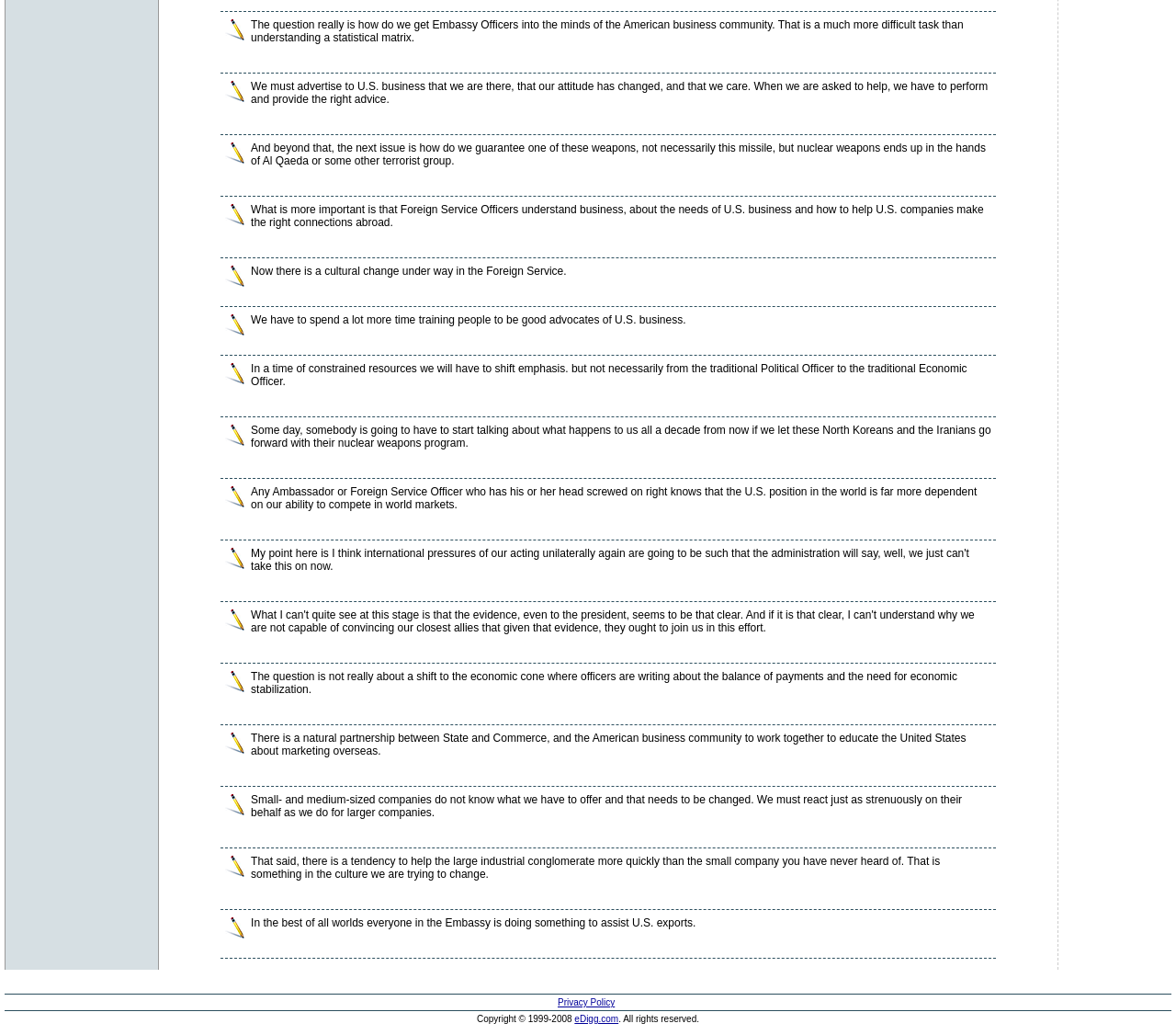Identify and provide the bounding box coordinates of the UI element described: "eDigg.com". The coordinates should be formatted as [left, top, right, bottom], with each number being a float between 0 and 1.

[0.489, 0.98, 0.526, 0.989]